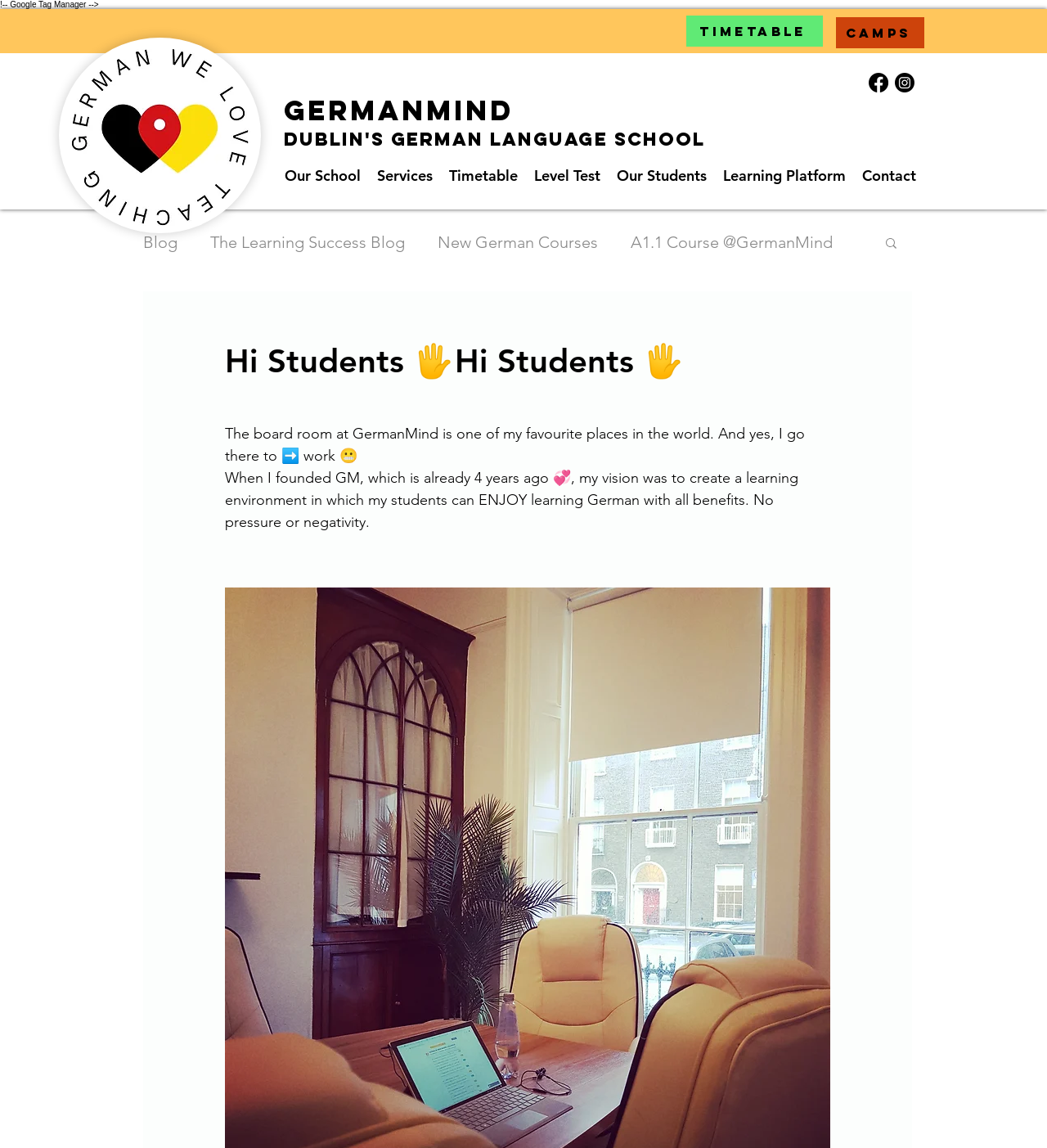What is the purpose of the search button?
Based on the image, respond with a single word or phrase.

To search the website